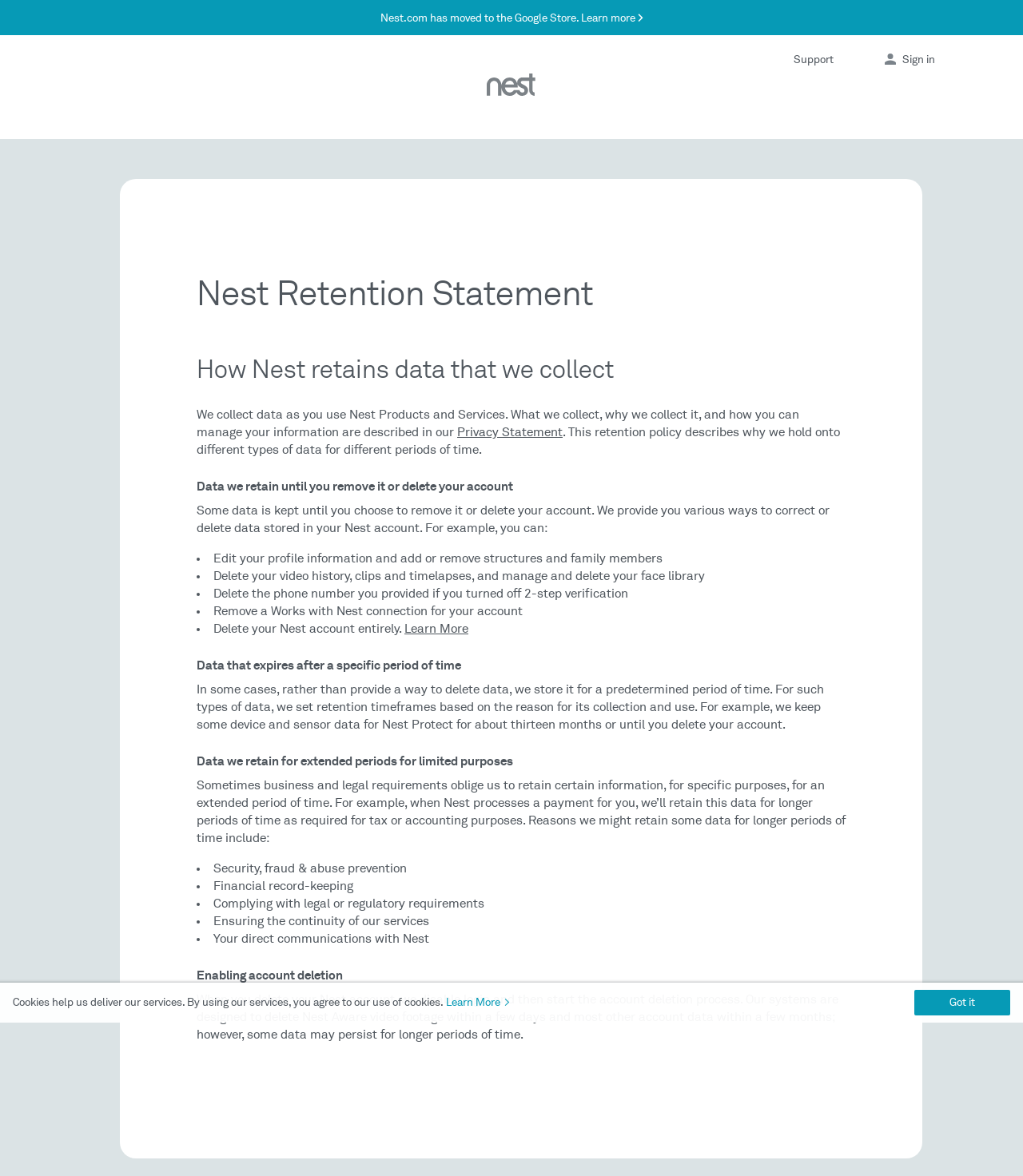Using the provided element description, identify the bounding box coordinates as (top-left x, top-left y, bottom-right x, bottom-right y). Ensure all values are between 0 and 1. Description: Support

[0.776, 0.046, 0.815, 0.055]